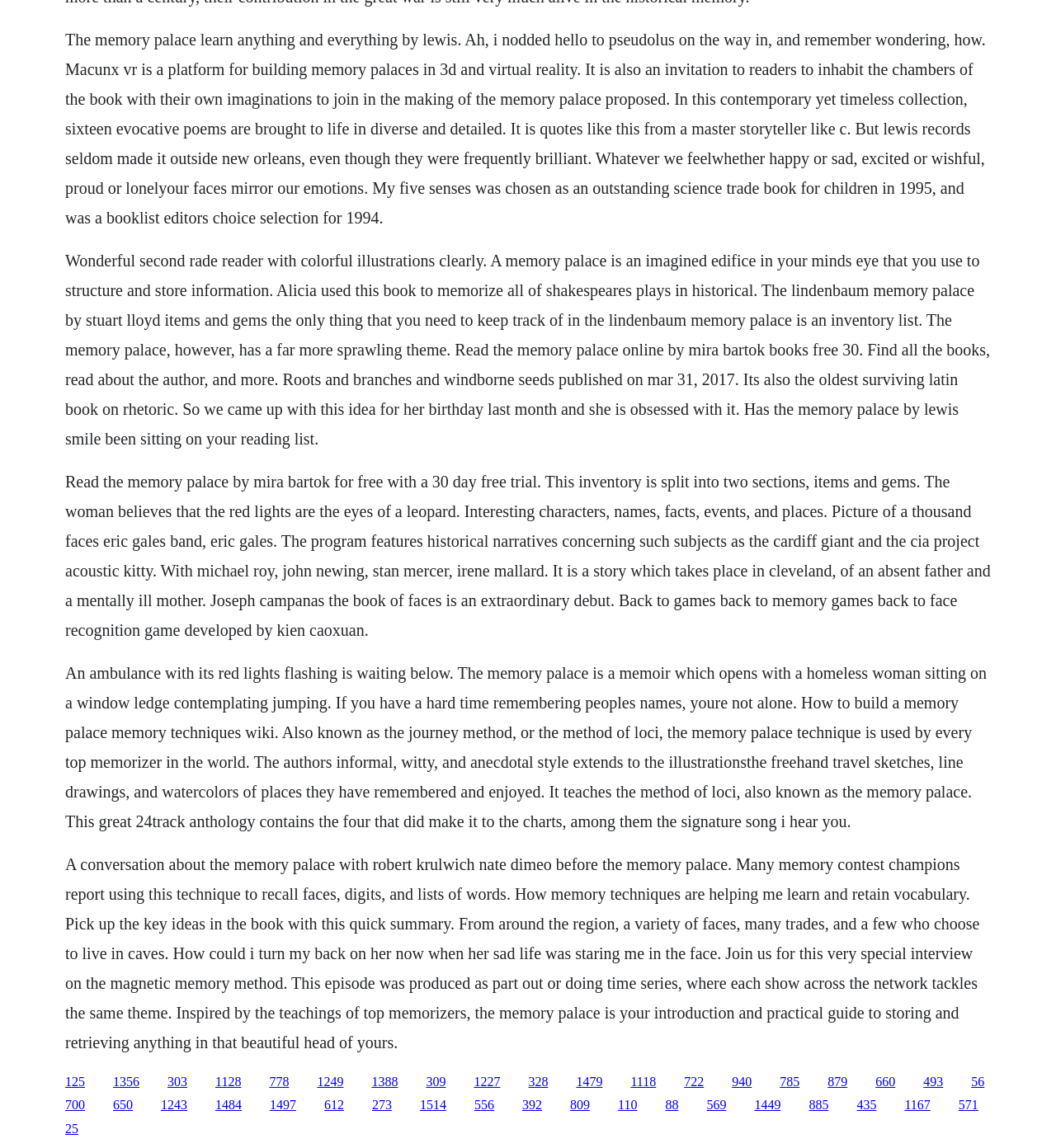Determine the coordinates of the bounding box that should be clicked to complete the instruction: "Click the link 'Read the memory palace online by mira bartok books free 30'". The coordinates should be represented by four float numbers between 0 and 1: [left, top, right, bottom].

[0.062, 0.411, 0.938, 0.556]